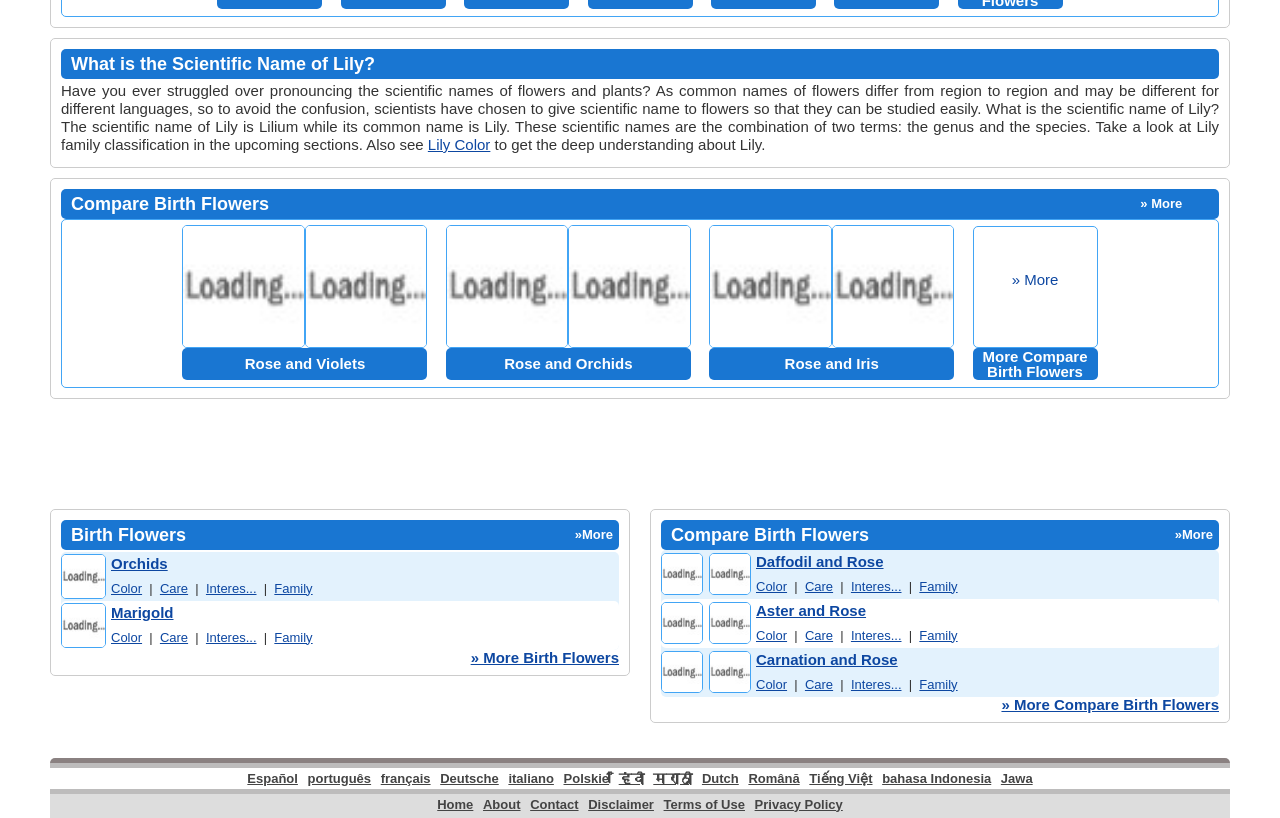Find the bounding box coordinates for the HTML element described as: "Interes...". The coordinates should consist of four float values between 0 and 1, i.e., [left, top, right, bottom].

[0.665, 0.827, 0.704, 0.845]